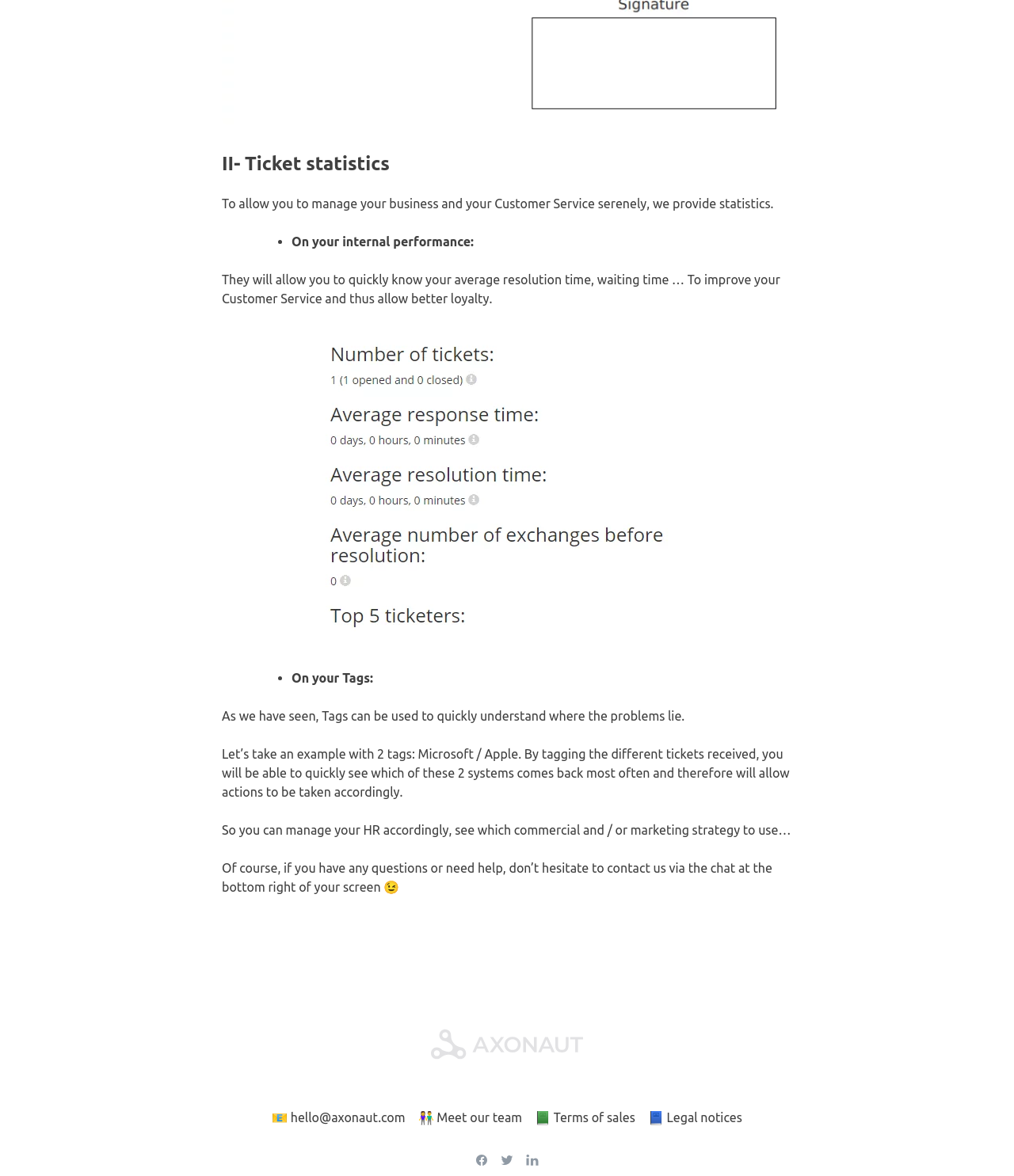Please specify the bounding box coordinates of the area that should be clicked to accomplish the following instruction: "Click on 'Axonaut – Help Center'". The coordinates should consist of four float numbers between 0 and 1, i.e., [left, top, right, bottom].

[0.425, 0.865, 0.575, 0.915]